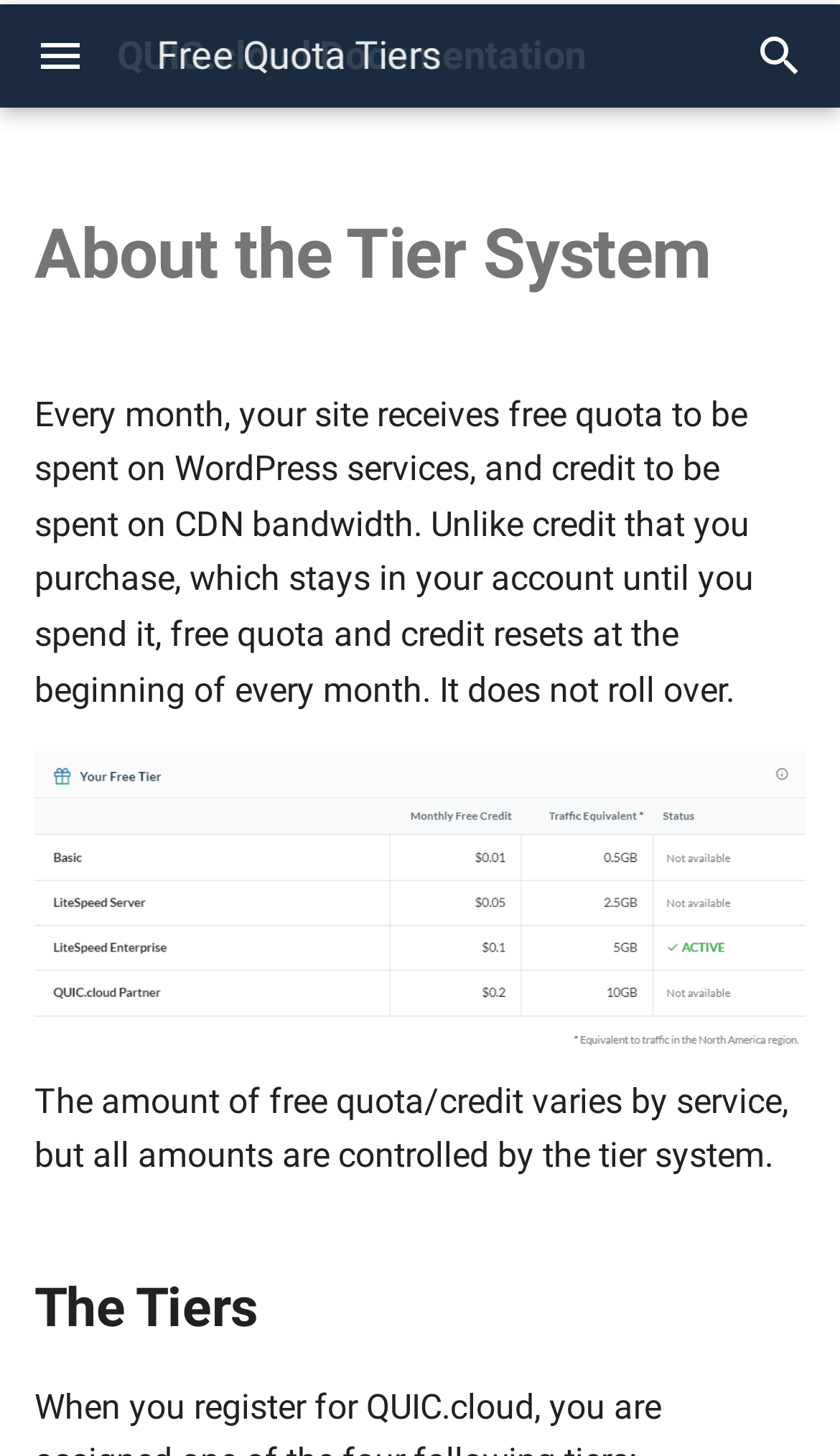Answer the question below with a single word or a brief phrase: 
What is the text of the first navigation link?

Overview